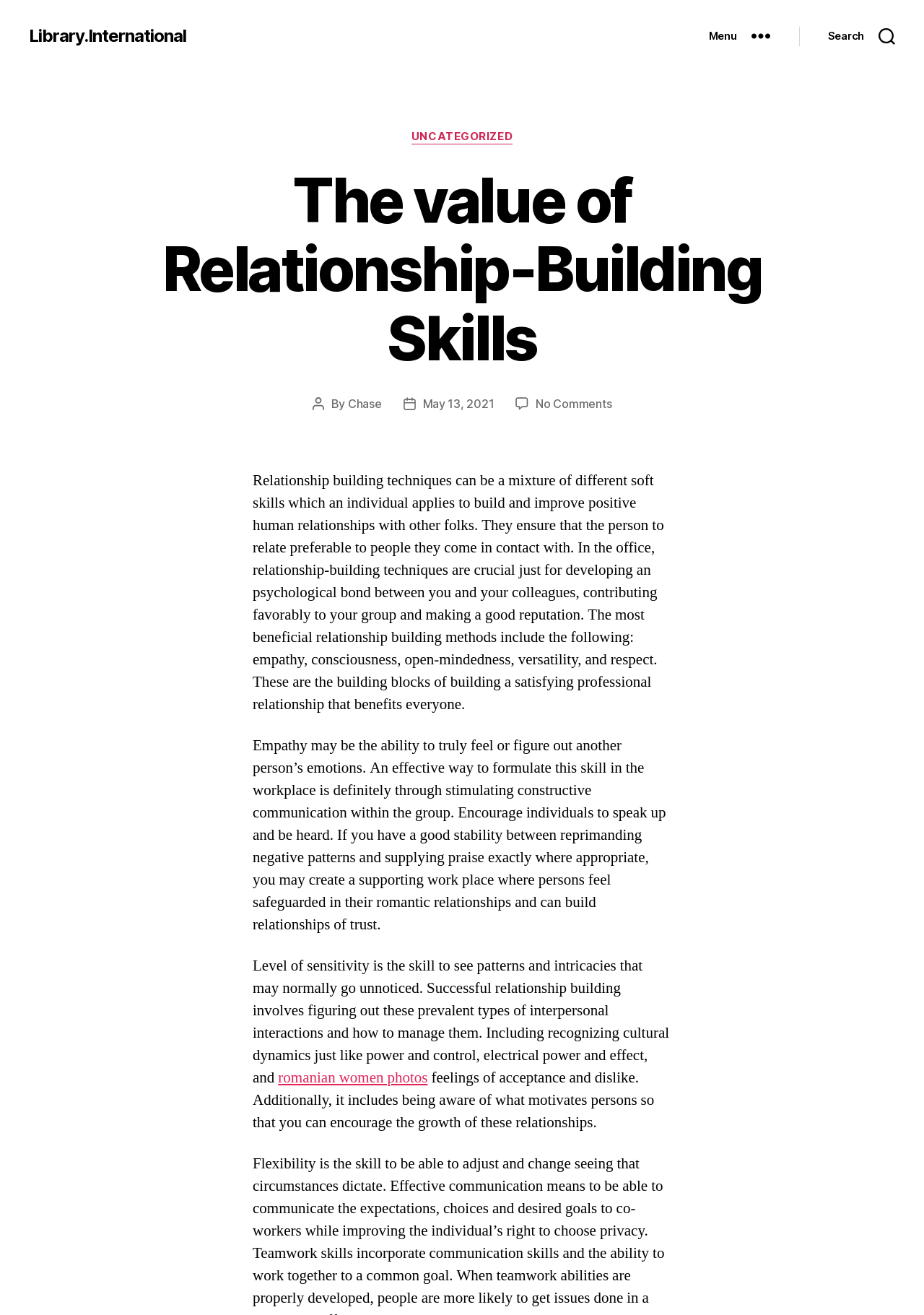What is the name of the author of the post?
Based on the image, answer the question with as much detail as possible.

I found the answer by looking at the section that describes the post author, which is located below the heading 'The value of Relationship-Building Skills'. The text 'By' is followed by a link with the text 'Chase', which indicates that Chase is the author of the post.